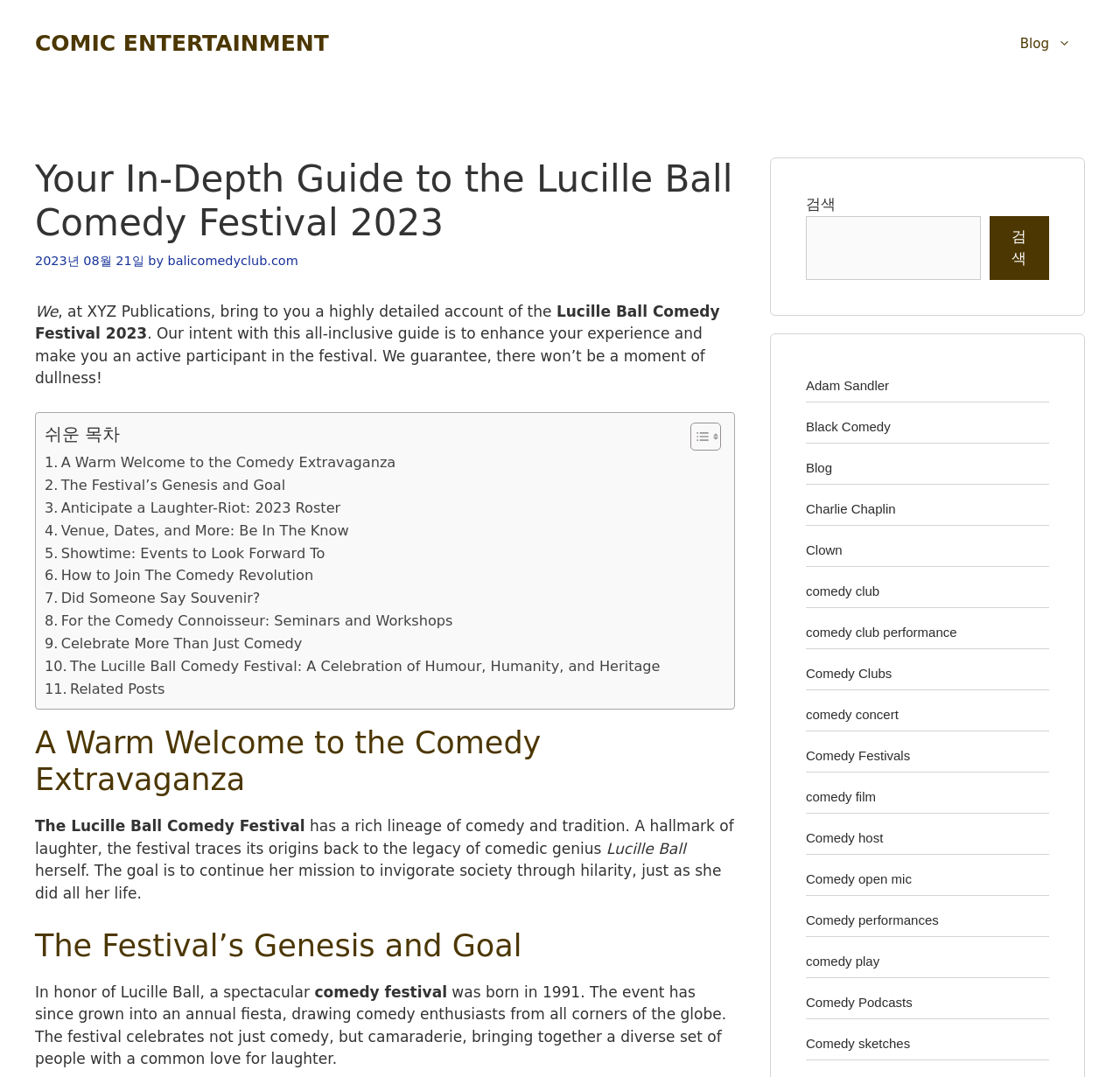Determine the bounding box coordinates of the element that should be clicked to execute the following command: "Search for something".

[0.72, 0.2, 0.876, 0.26]